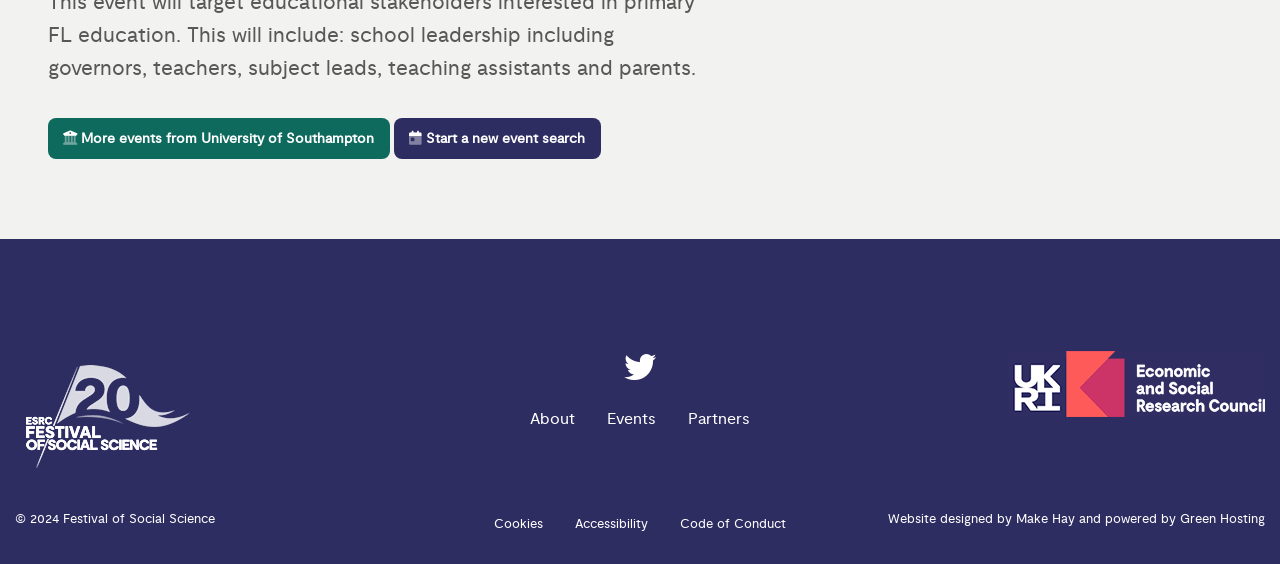Please answer the following question using a single word or phrase: 
What is the year of the copyright statement?

2024